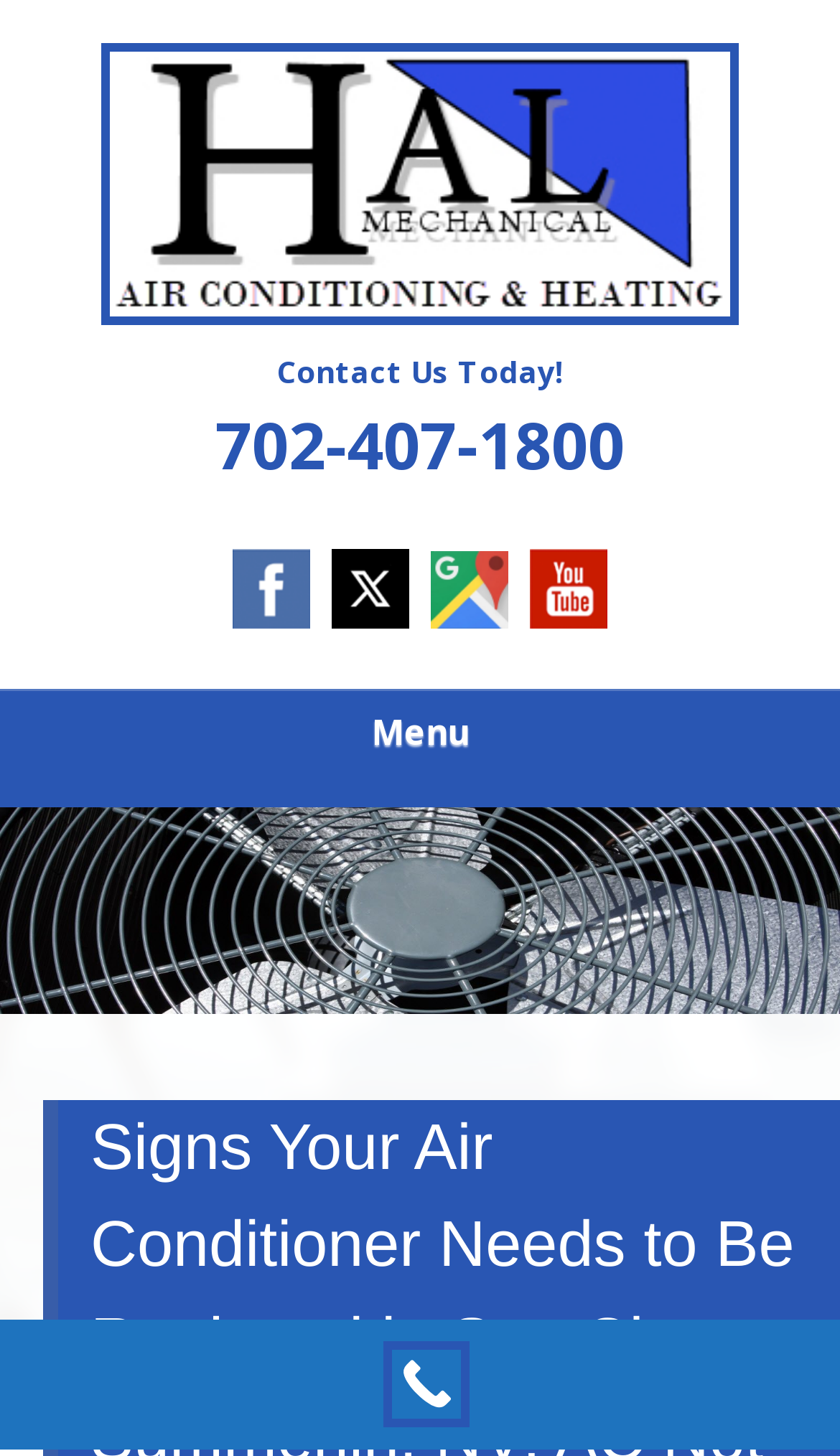Offer a detailed account of what is visible on the webpage.

The webpage is about Hal Mechanical HVAC, a company providing air conditioning services in Las Vegas. At the top, there is a large heading "HAL MECHANICAL HVAC" with a link to the company's website. Below it, there is a smaller text "Las Vegas Air Conditioning Services". 

On the top-right corner, there is a section with a link to "Contact Us Today!" and a phone number "702-407-1800". Next to it, there are three social media links: Facebook, Twitter, and Google +, each with its corresponding icon.

Below the top section, there is a menu heading "Menu" that spans the entire width of the page. Underneath the menu, there is a slideshow region with a list of slides. The slideshow takes up most of the page's width and height. Each slide has an image, and there are navigation links on the left and right sides of the slideshow to move to the previous or next slide.

At the bottom of the page, there is a "Call Now Button" image.